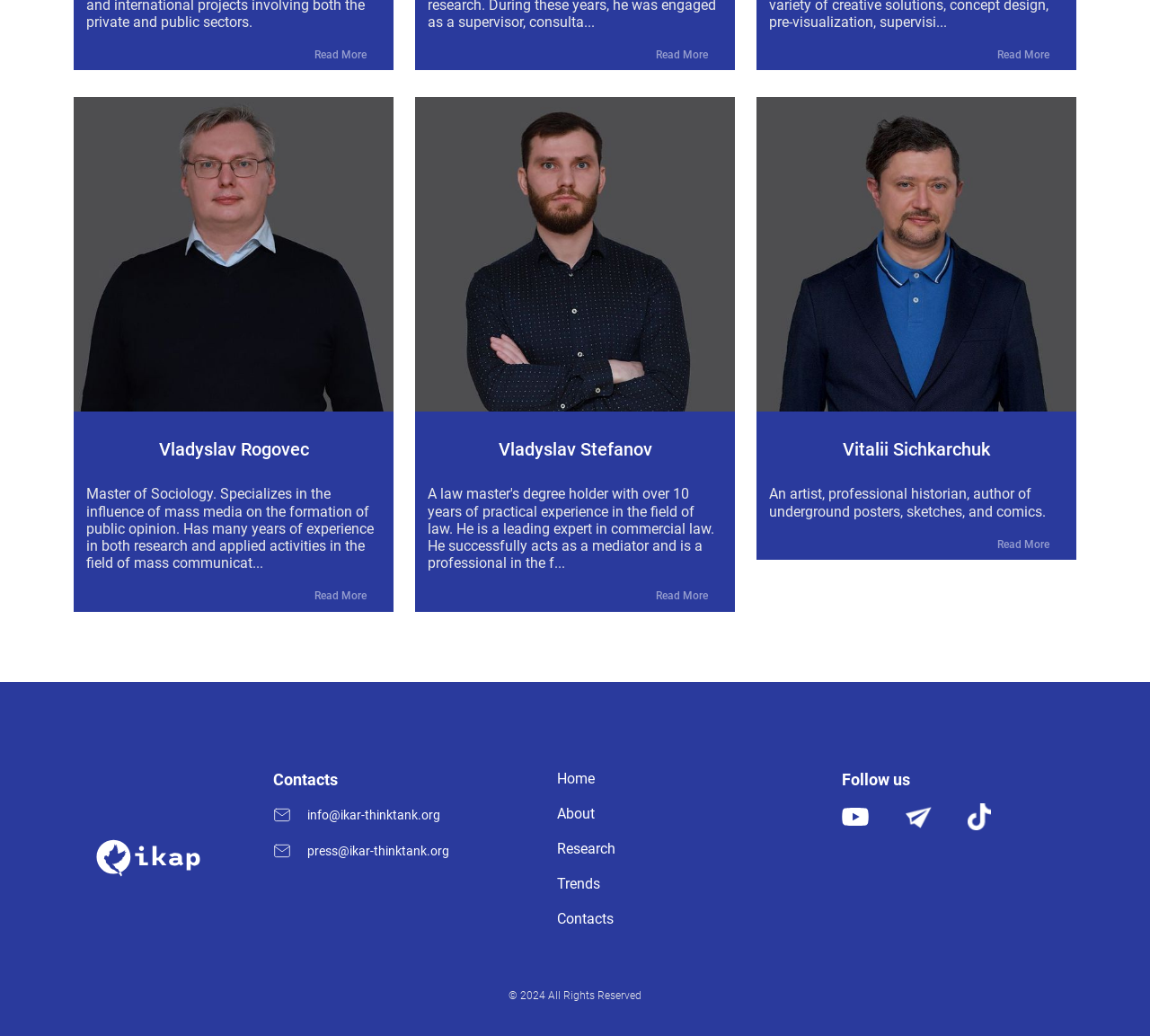Determine the bounding box coordinates (top-left x, top-left y, bottom-right x, bottom-right y) of the UI element described in the following text: Trends

[0.485, 0.845, 0.689, 0.862]